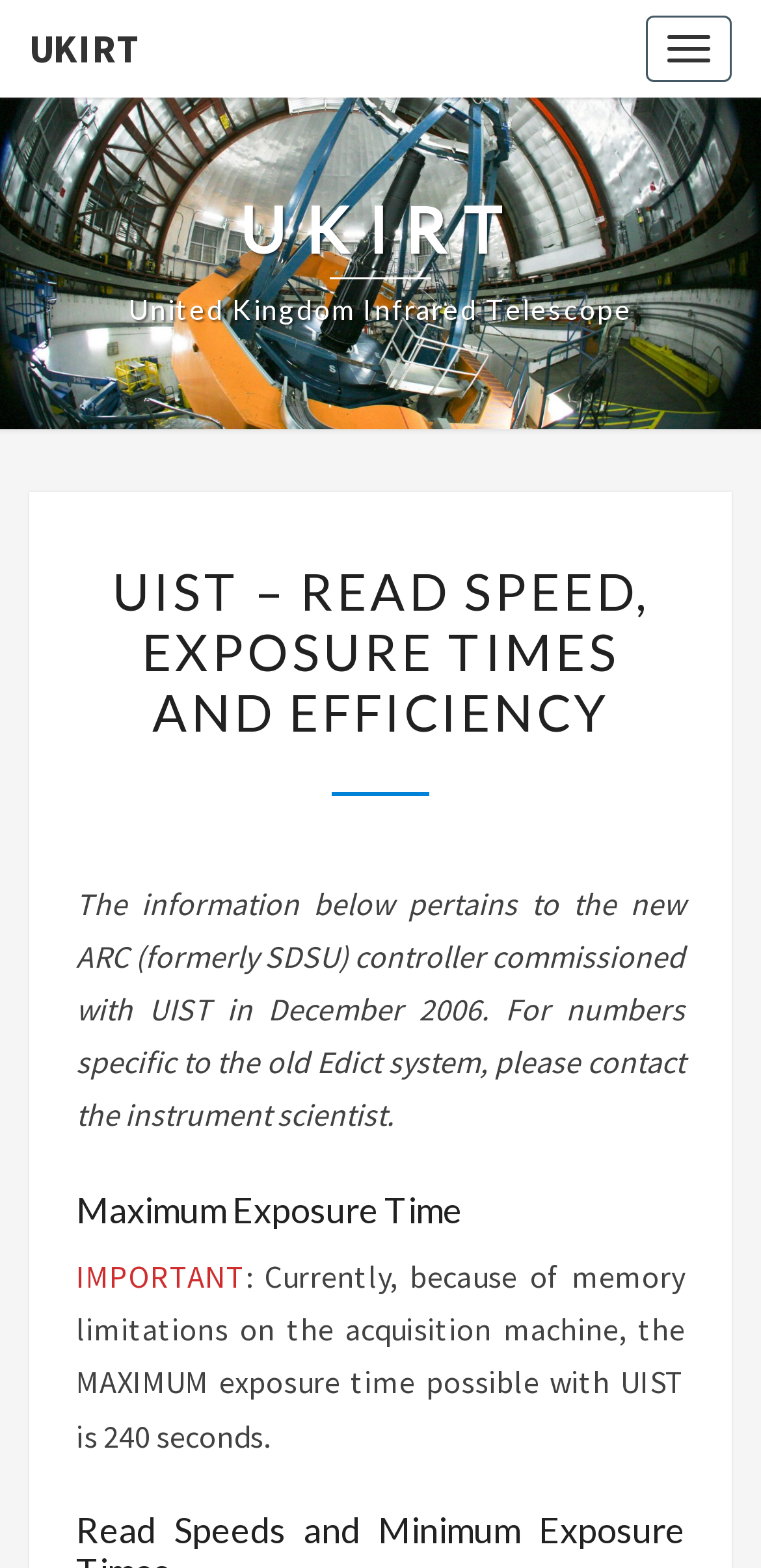Please study the image and answer the question comprehensively:
What is the maximum exposure time possible with UIST?

The maximum exposure time possible with UIST is mentioned in the paragraph that starts with 'IMPORTANT'. It is stated that because of memory limitations on the acquisition machine, the maximum exposure time possible with UIST is 240 seconds.